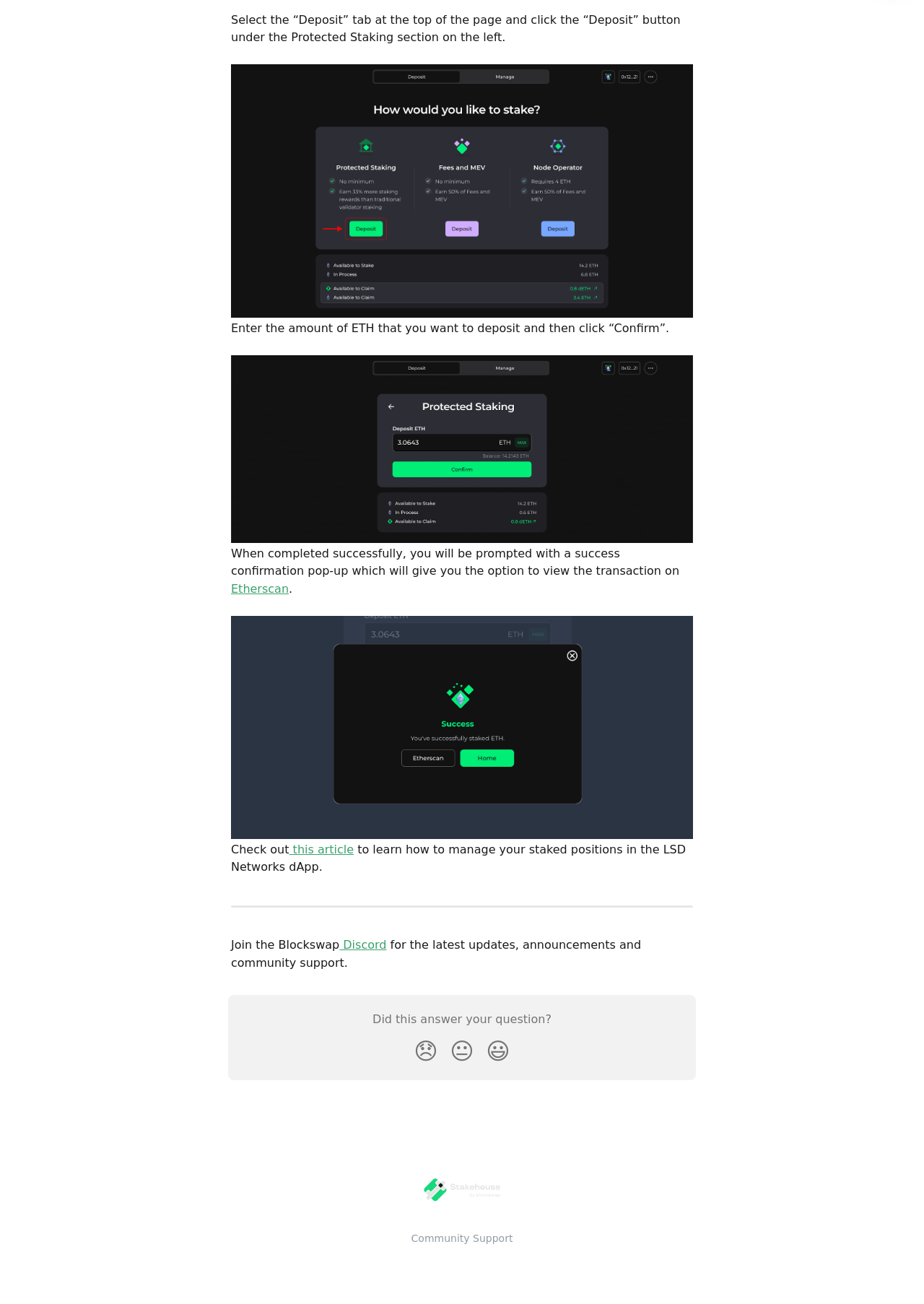Give a concise answer using one word or a phrase to the following question:
What is the purpose of the Blockswap Discord?

Latest updates and community support